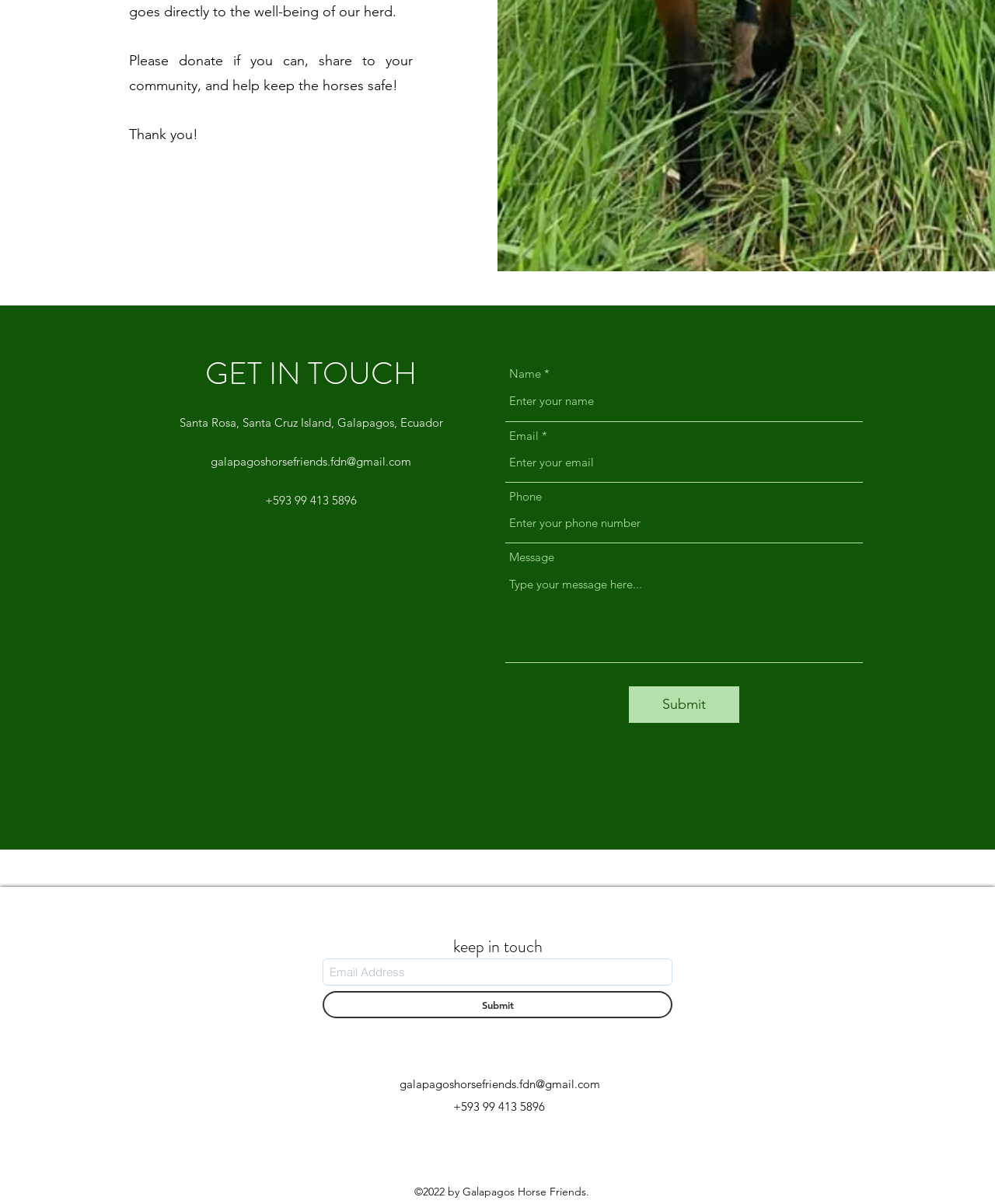Locate the bounding box coordinates for the element described below: "Core Helper". The coordinates must be four float values between 0 and 1, formatted as [left, top, right, bottom].

None